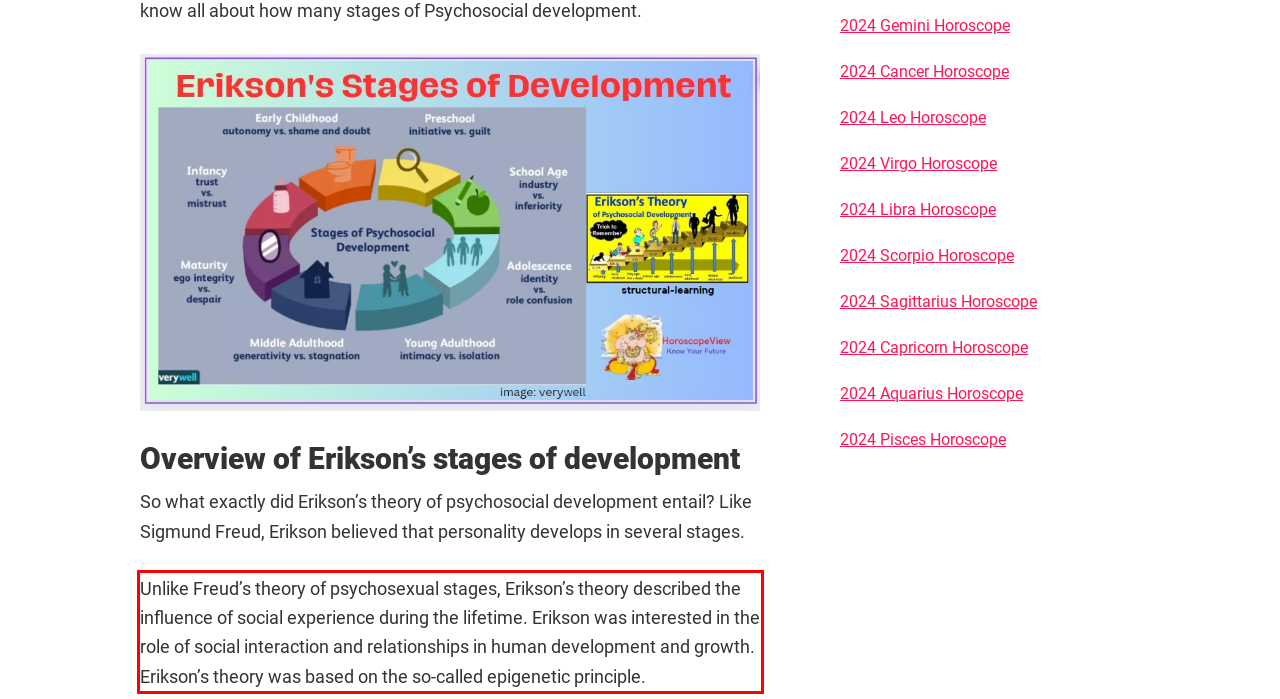Please examine the webpage screenshot and extract the text within the red bounding box using OCR.

Unlike Freud’s theory of psychosexual stages, Erikson’s theory described the influence of social experience during the lifetime. Erikson was interested in the role of social interaction and relationships in human development and growth. Erikson’s theory was based on the so-called epigenetic principle.